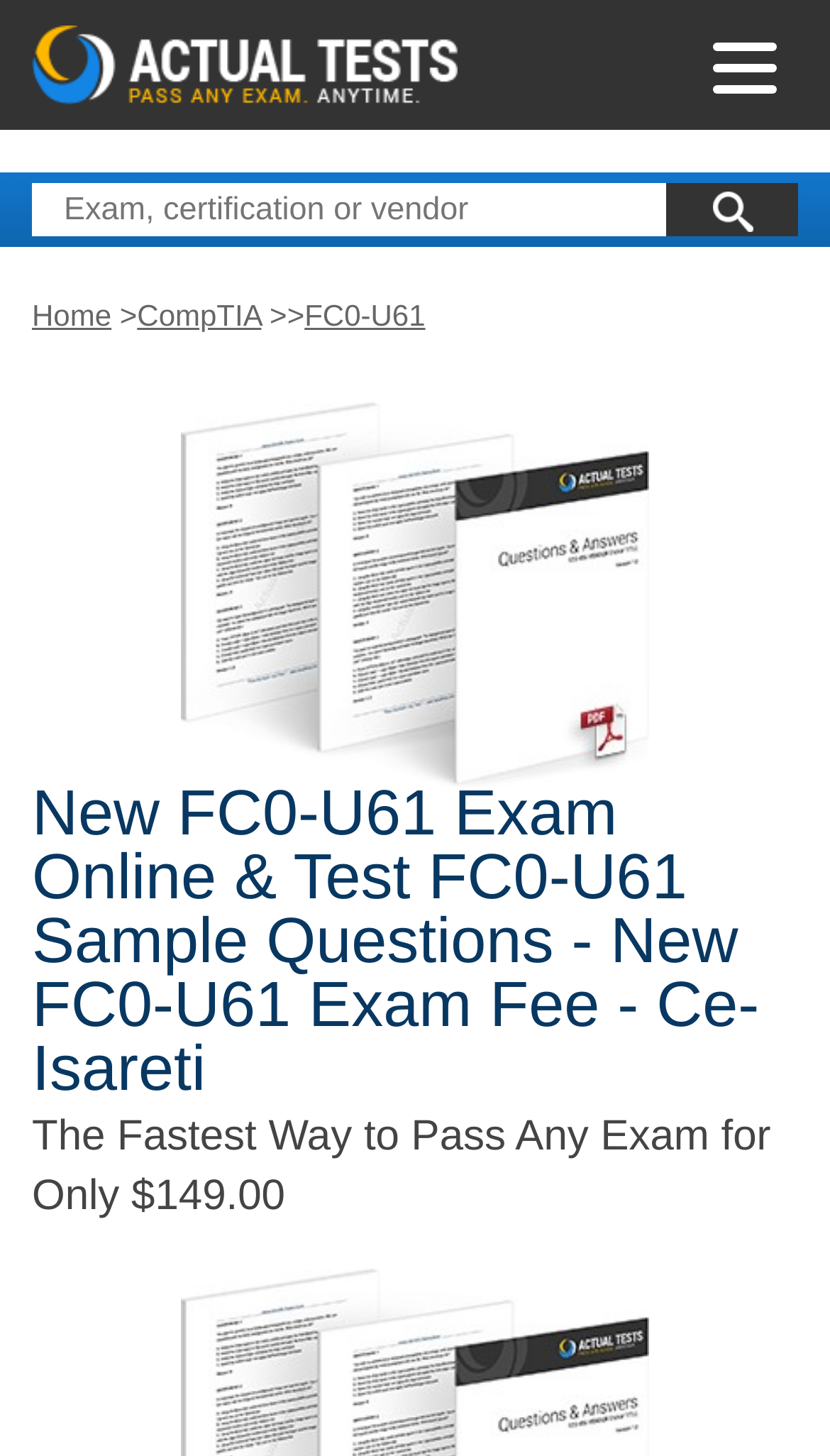Identify the bounding box for the UI element that is described as follows: "alt="Search Ce-Isareti"".

[0.803, 0.126, 0.962, 0.163]